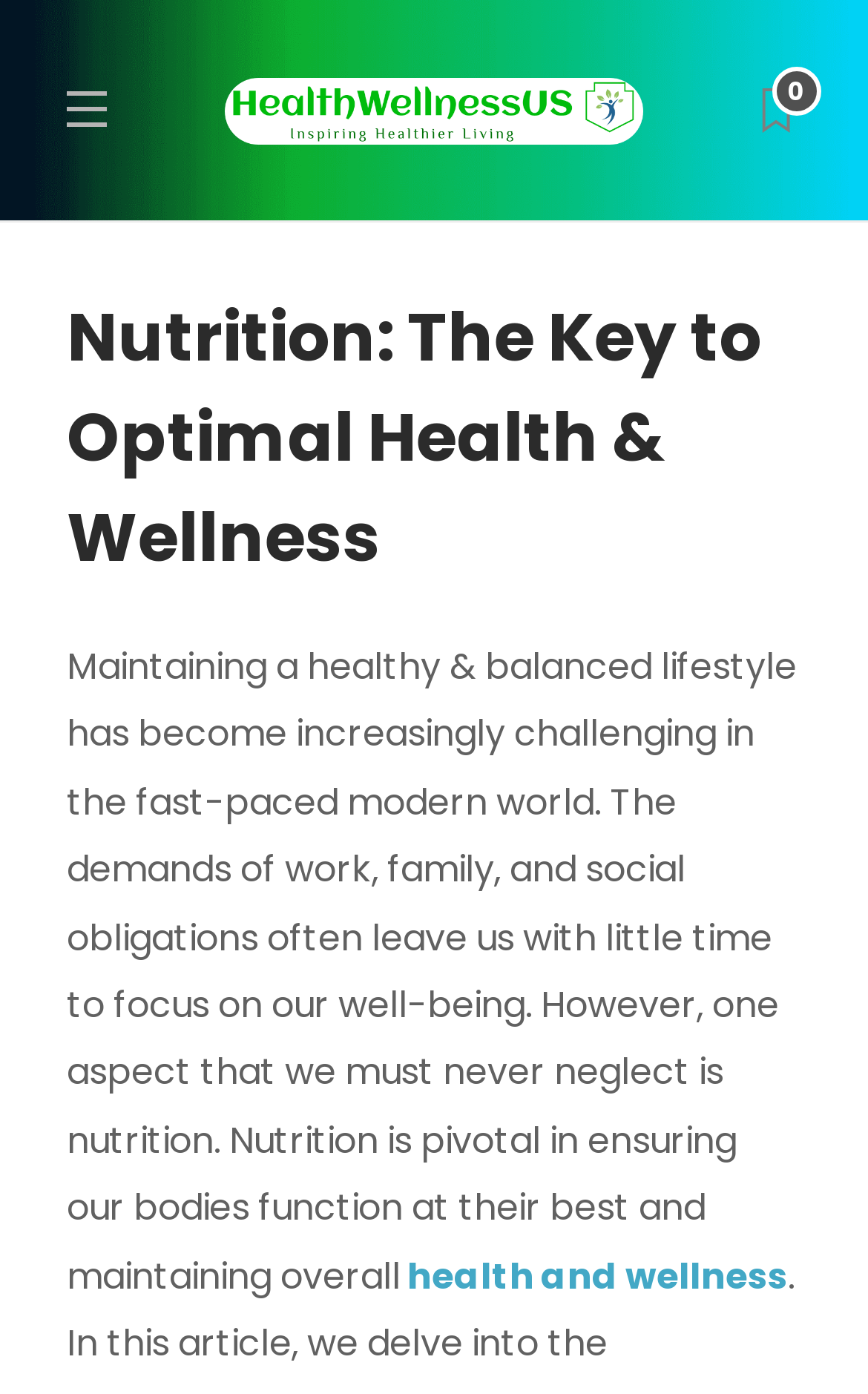What is the main topic of this webpage? Please answer the question using a single word or phrase based on the image.

Nutrition